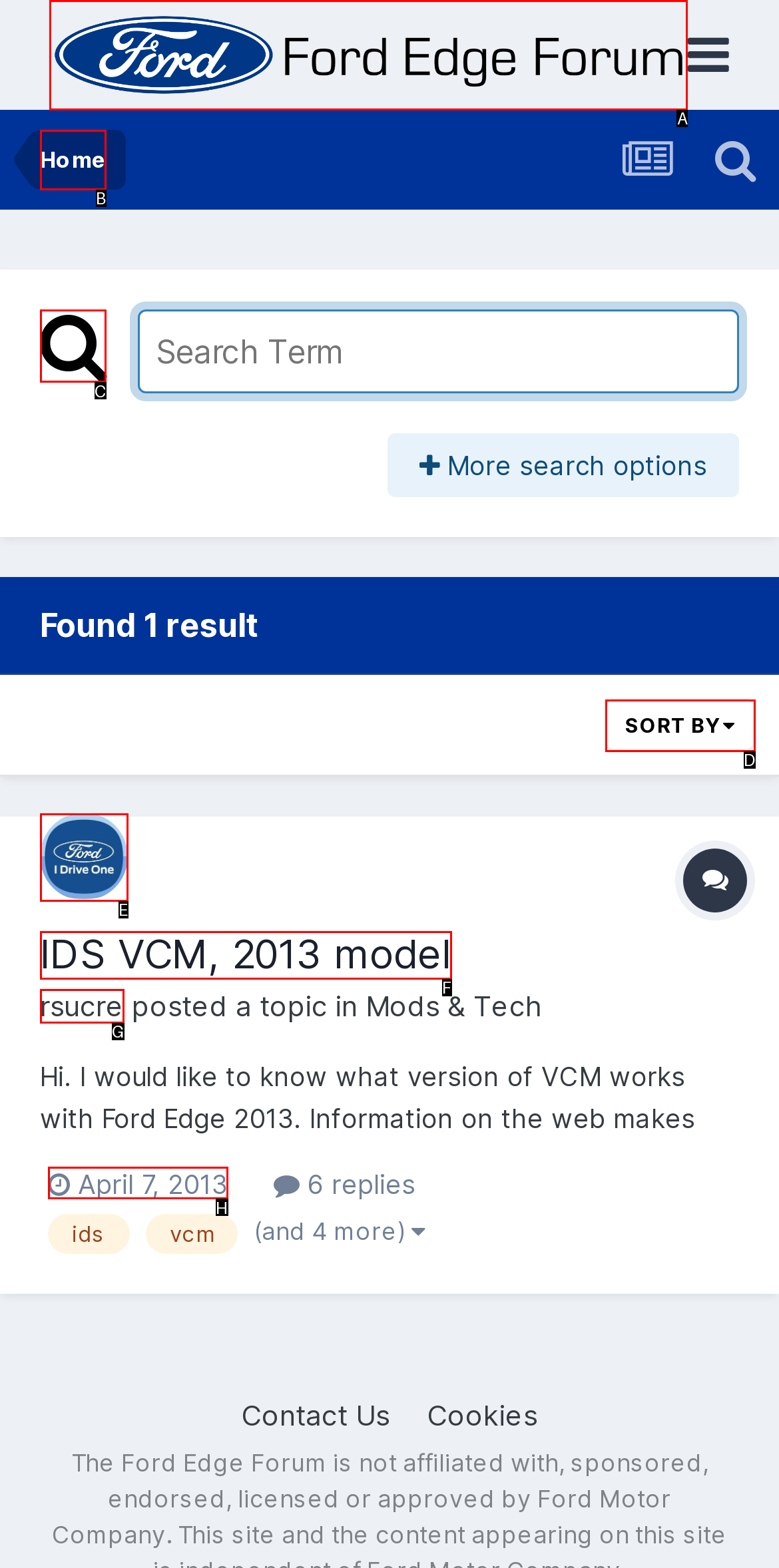Determine which HTML element matches the given description: April 7, 2013. Provide the corresponding option's letter directly.

H